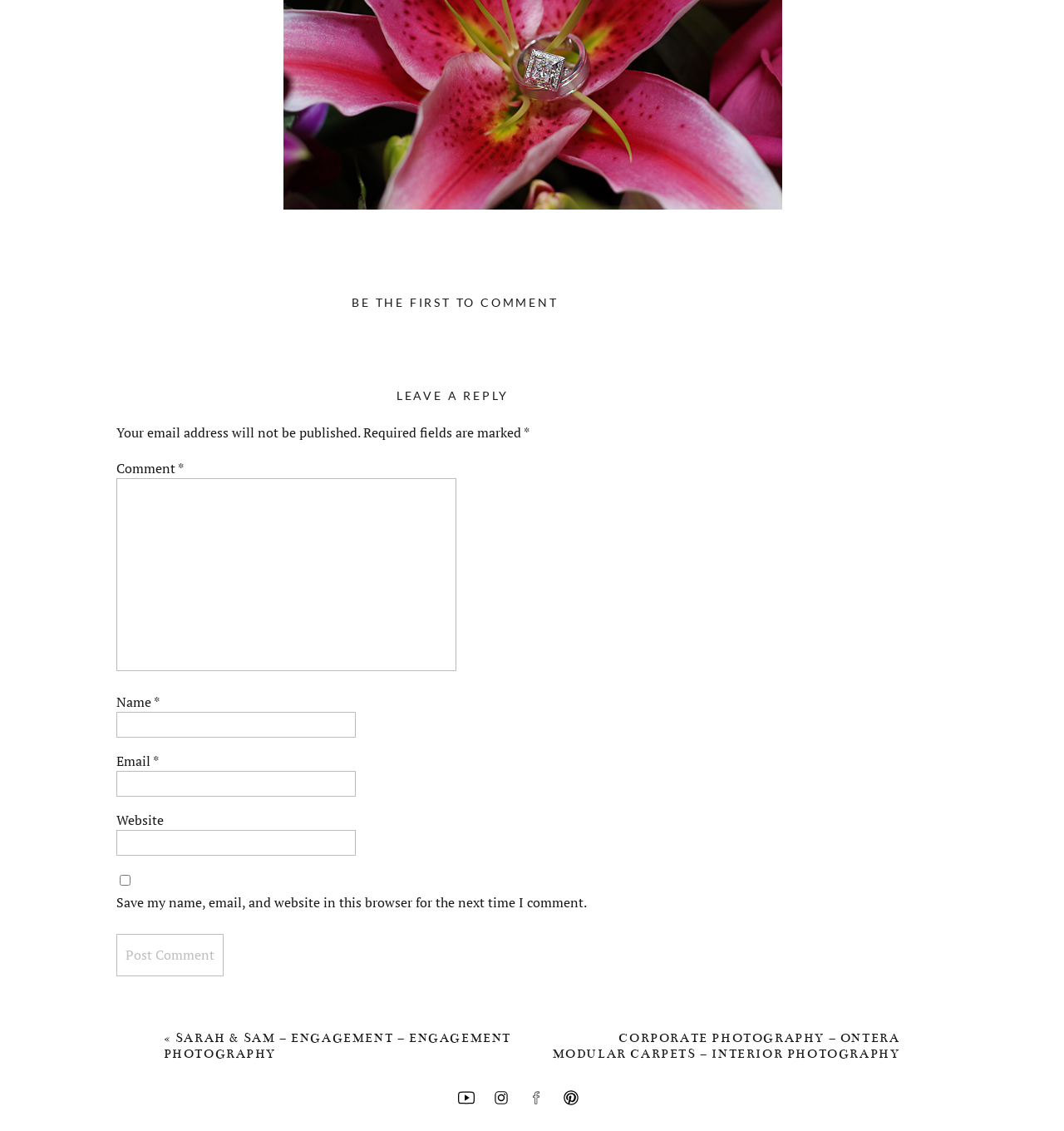Given the following UI element description: "parent_node: Website name="url"", find the bounding box coordinates in the webpage screenshot.

[0.109, 0.734, 0.334, 0.756]